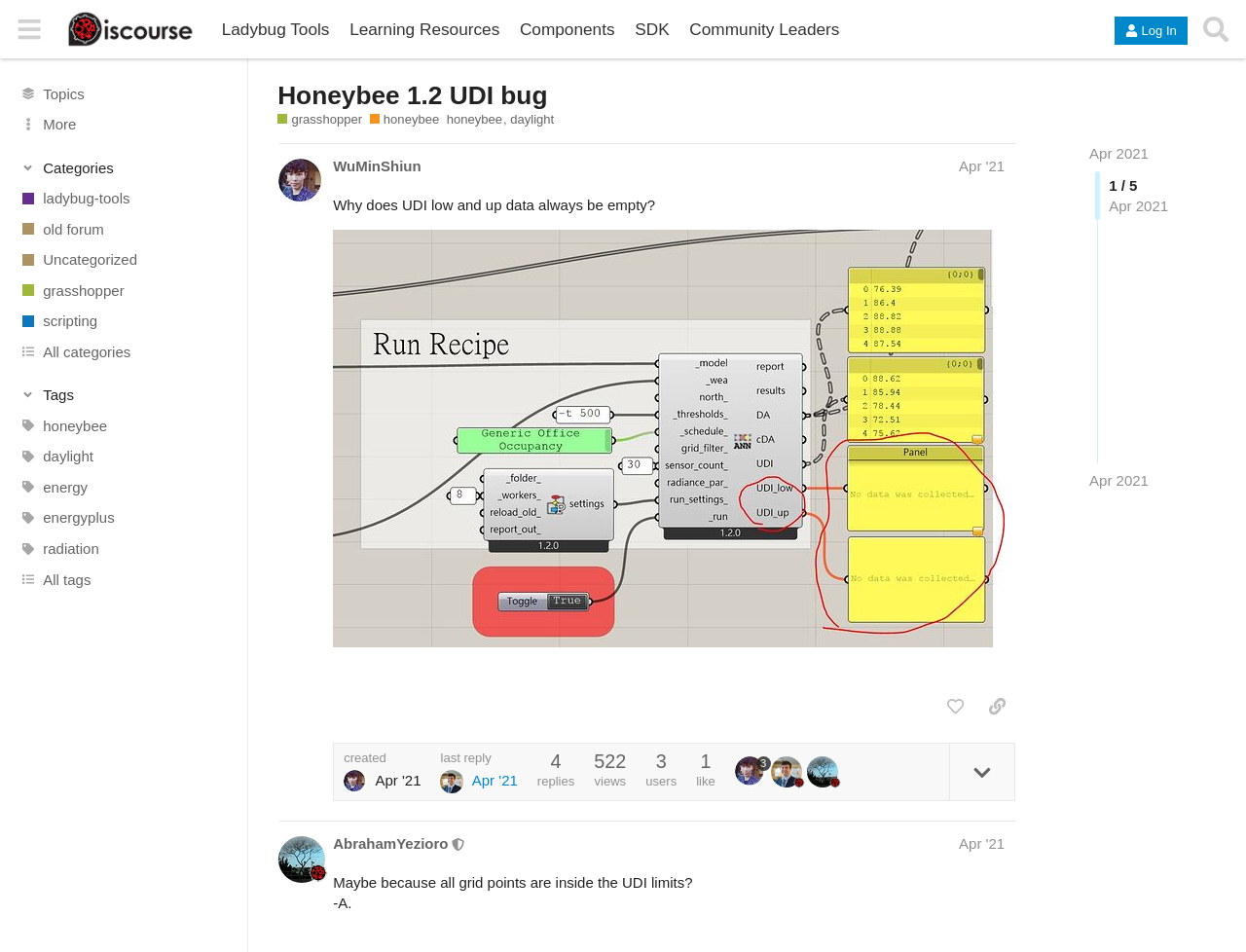Please locate the bounding box coordinates for the element that should be clicked to achieve the following instruction: "Search for topics". Ensure the coordinates are given as four float numbers between 0 and 1, i.e., [left, top, right, bottom].

[0.959, 0.009, 0.992, 0.053]